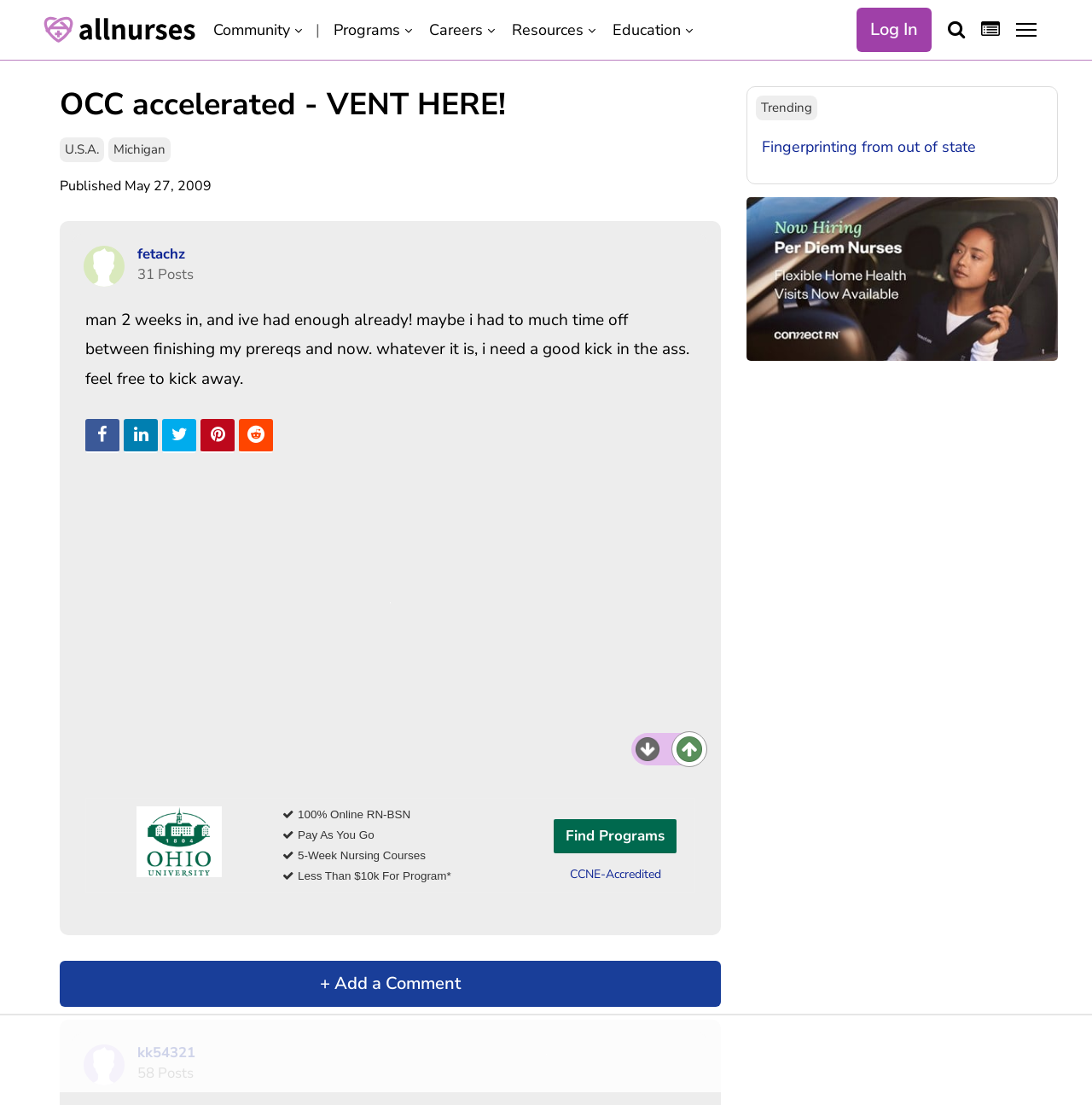Identify the bounding box coordinates of the section to be clicked to complete the task described by the following instruction: "Up vote the post". The coordinates should be four float numbers between 0 and 1, formatted as [left, top, right, bottom].

[0.62, 0.666, 0.643, 0.691]